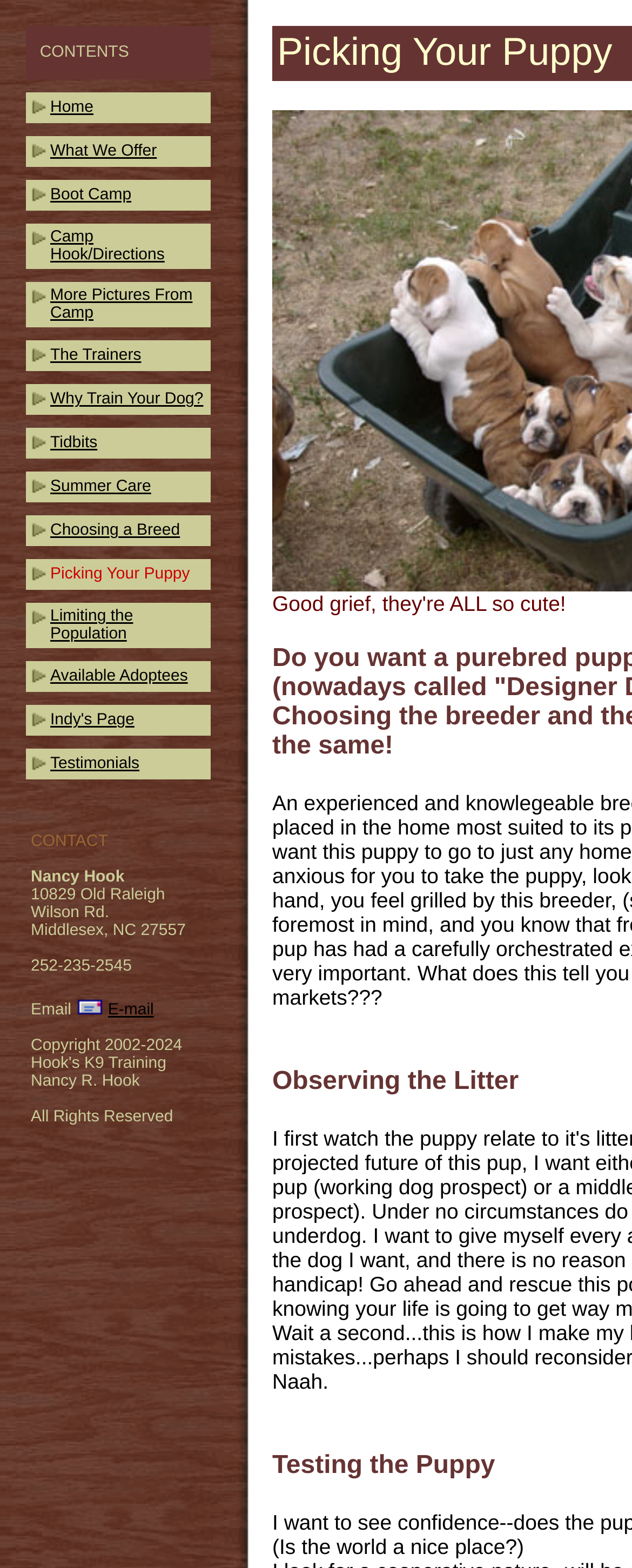From the details in the image, provide a thorough response to the question: What is the last menu item?

I examined the last row of the table and found that it contains a gridcell with the text 'Tidbits', which is a link. Therefore, the last menu item is 'Tidbits'.